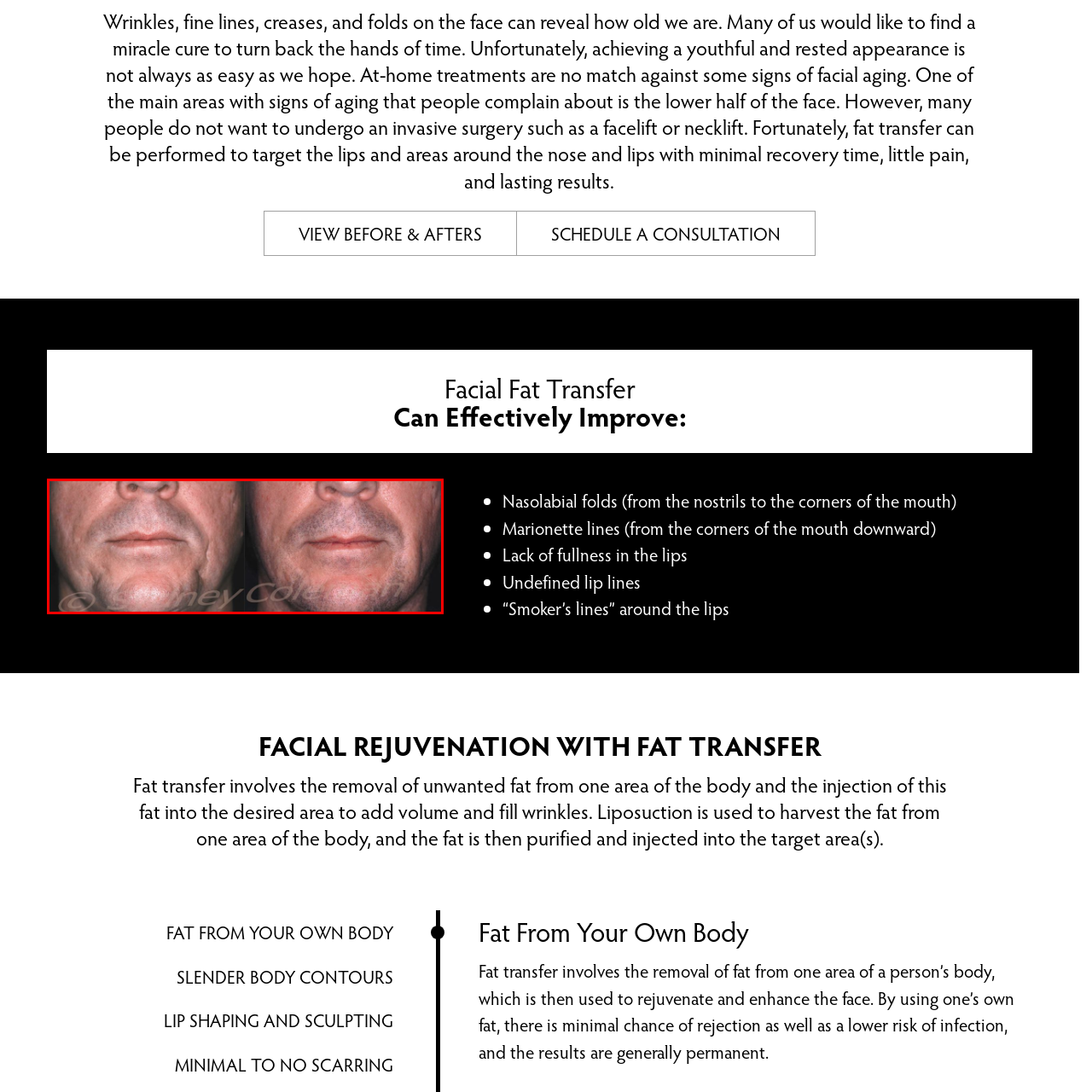Pay attention to the image inside the red rectangle, Are there any signs of aging on the man's face before the procedure? Answer briefly with a single word or phrase.

Yes